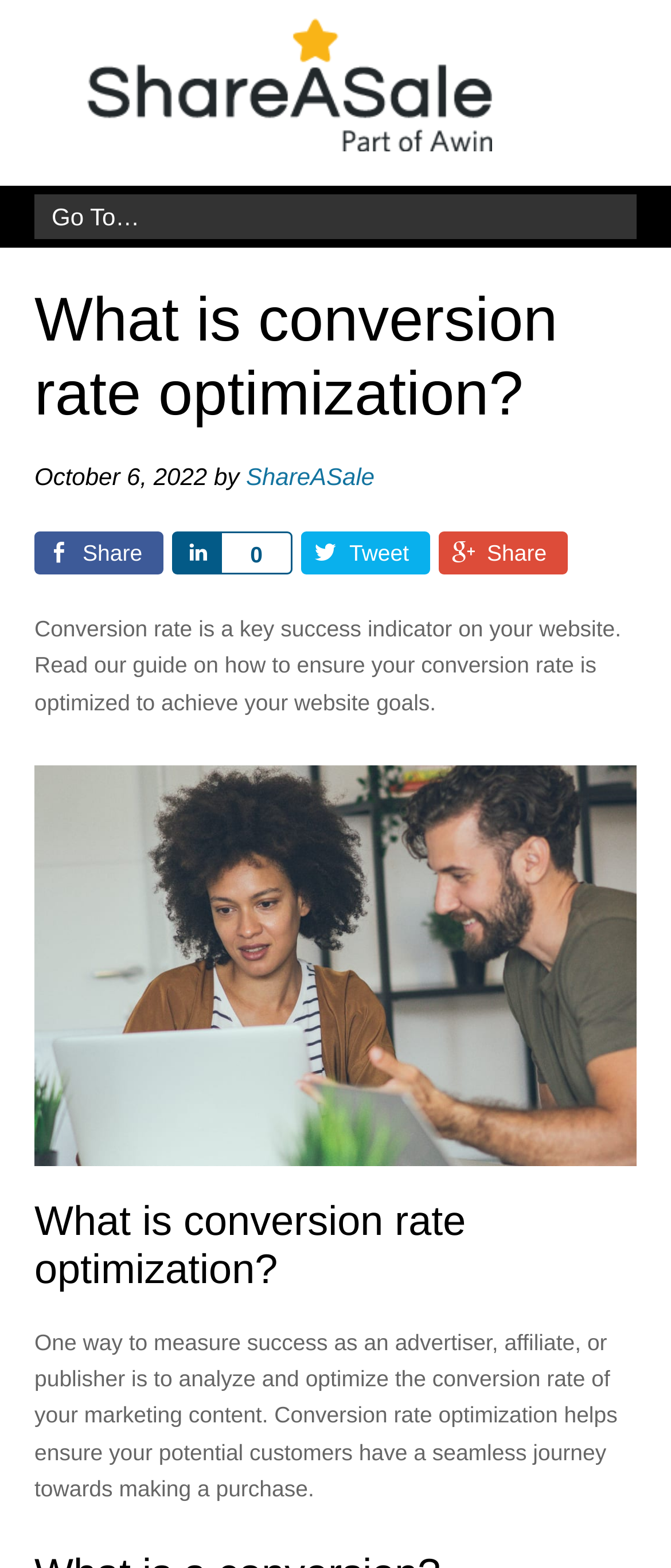Provide the bounding box coordinates for the area that should be clicked to complete the instruction: "Share on Facebook".

[0.051, 0.339, 0.244, 0.366]